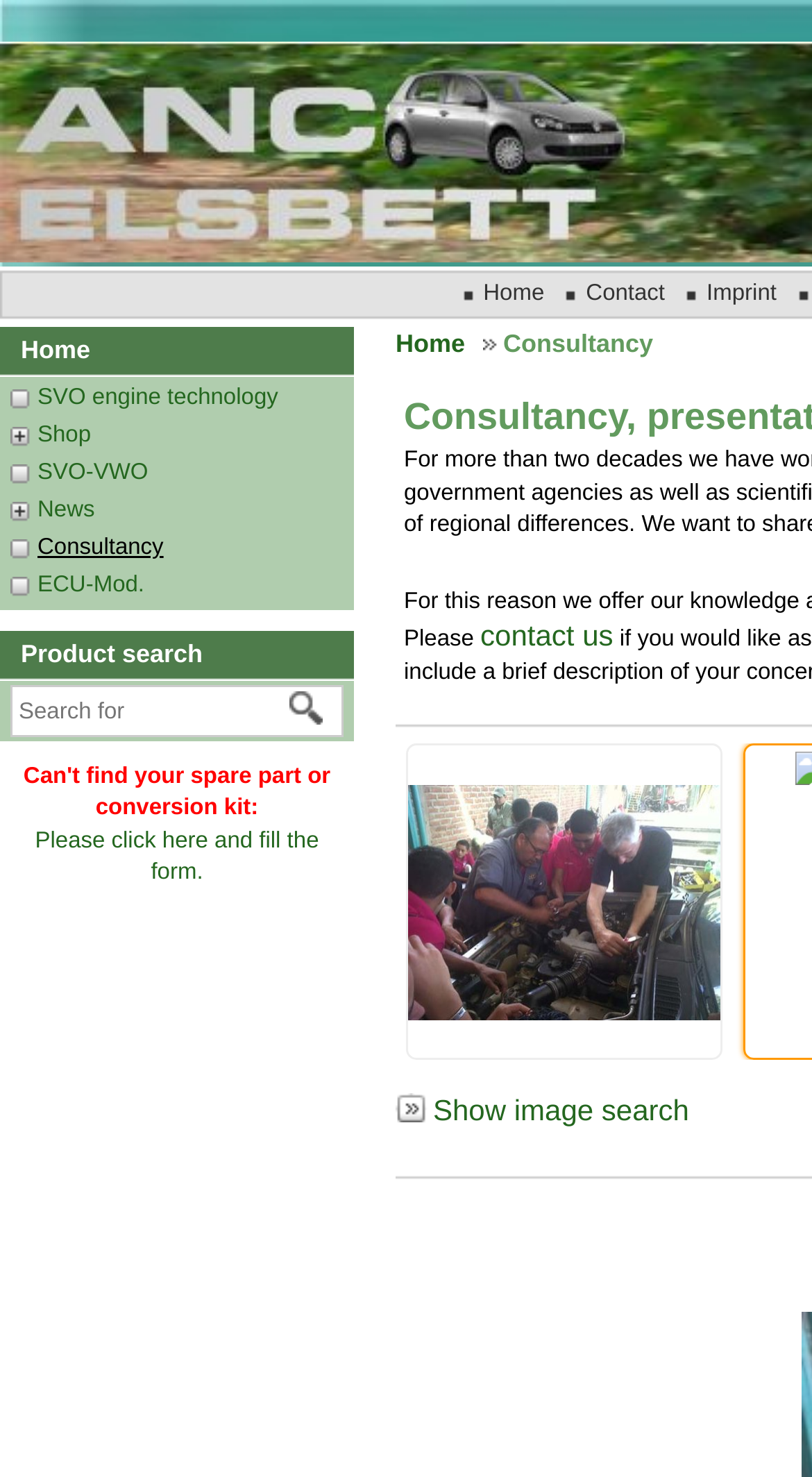What is the purpose of the textbox?
Based on the screenshot, provide a one-word or short-phrase response.

Search for products